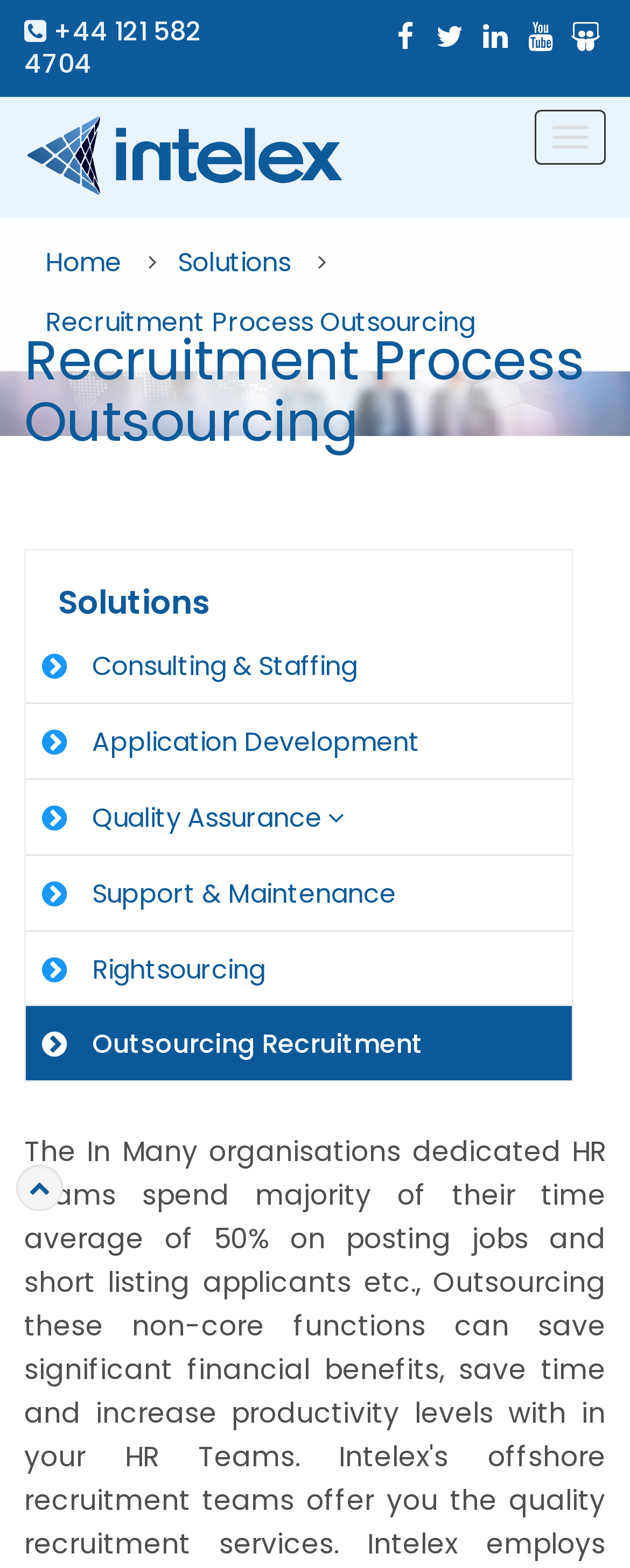Look at the image and write a detailed answer to the question: 
What is the logo of the company?

I found the logo of the company, which is an image element with the bounding box coordinates [0.038, 0.062, 0.546, 0.138], and it is described as 'logo'.